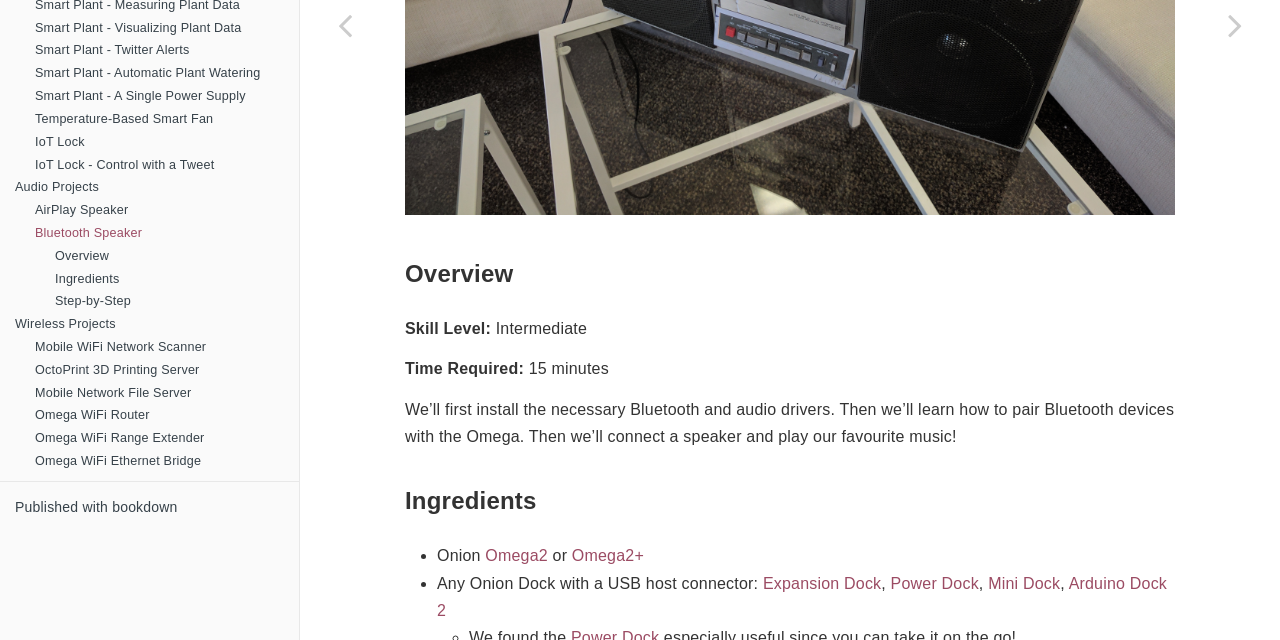Predict the bounding box coordinates of the UI element that matches this description: "Omega2". The coordinates should be in the format [left, top, right, bottom] with each value between 0 and 1.

[0.379, 0.855, 0.428, 0.882]